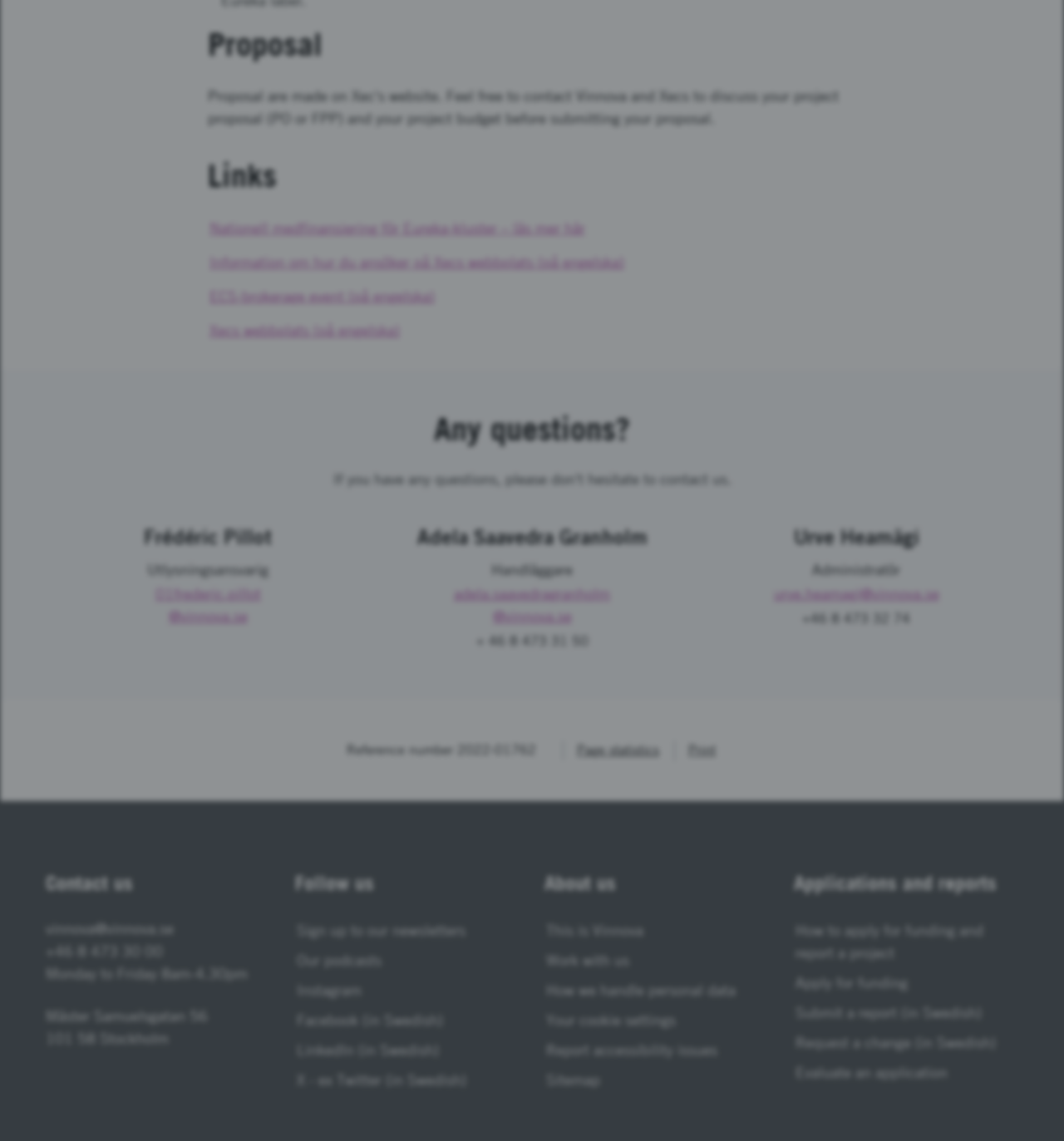Please analyze the image and provide a thorough answer to the question:
What is the reference number for this proposal?

The reference number is provided at the bottom of the page, above the 'Page statistics' and 'Print' links. It is listed as 'Reference number 2022-01762'.